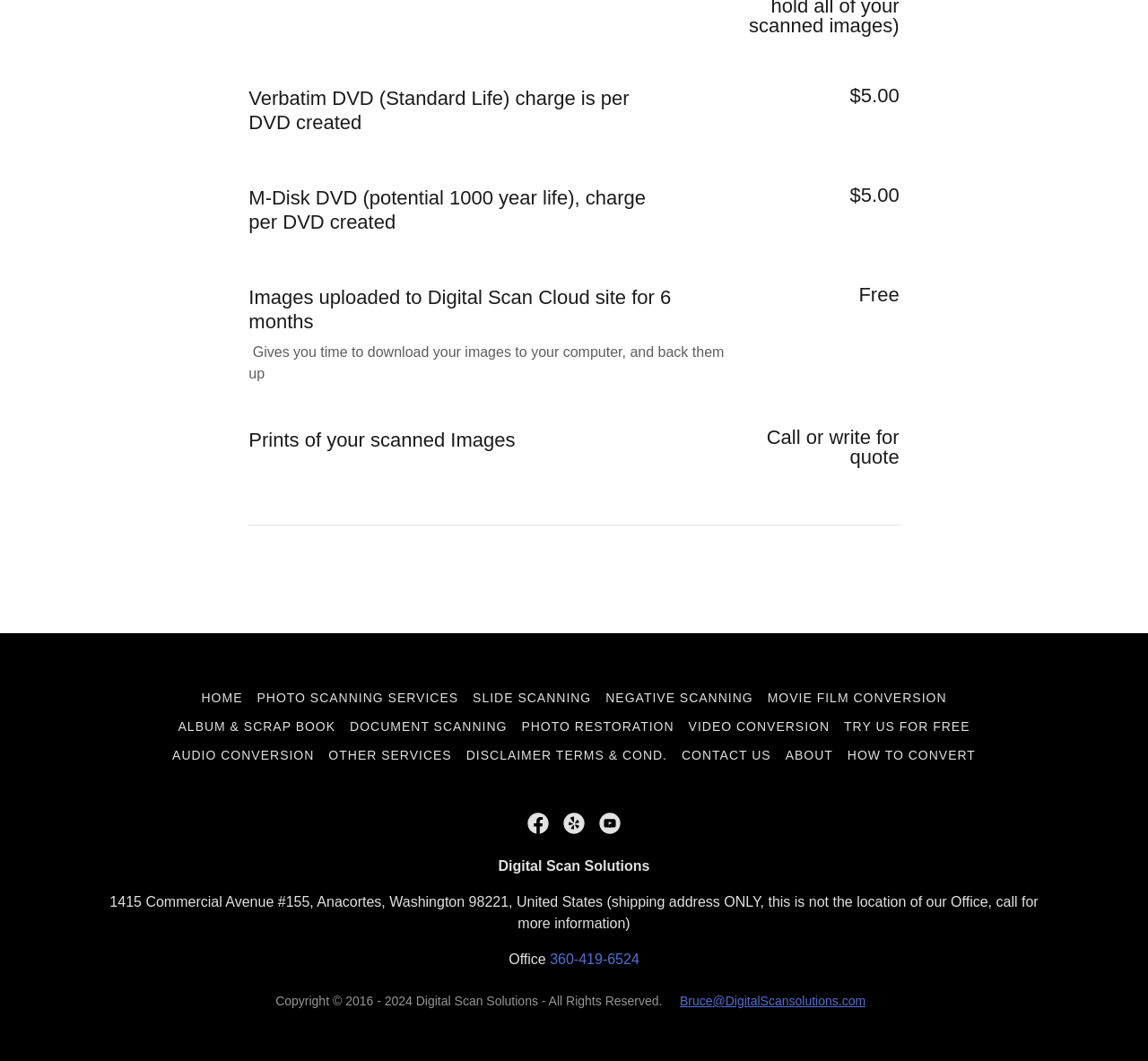What is the phone number of Digital Scan Solutions' office?
Using the visual information from the image, give a one-word or short-phrase answer.

360-419-6524